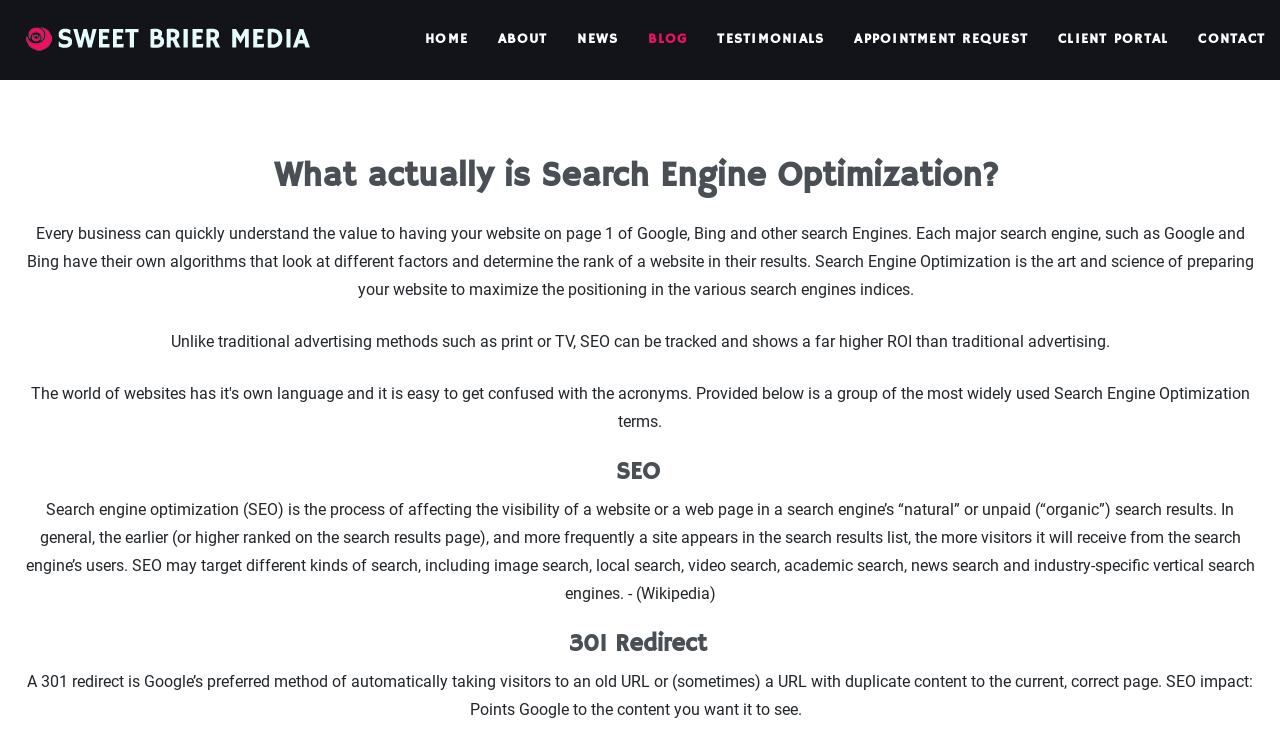Please respond to the question using a single word or phrase:
What is the function of a 301 redirect?

Points Google to correct page